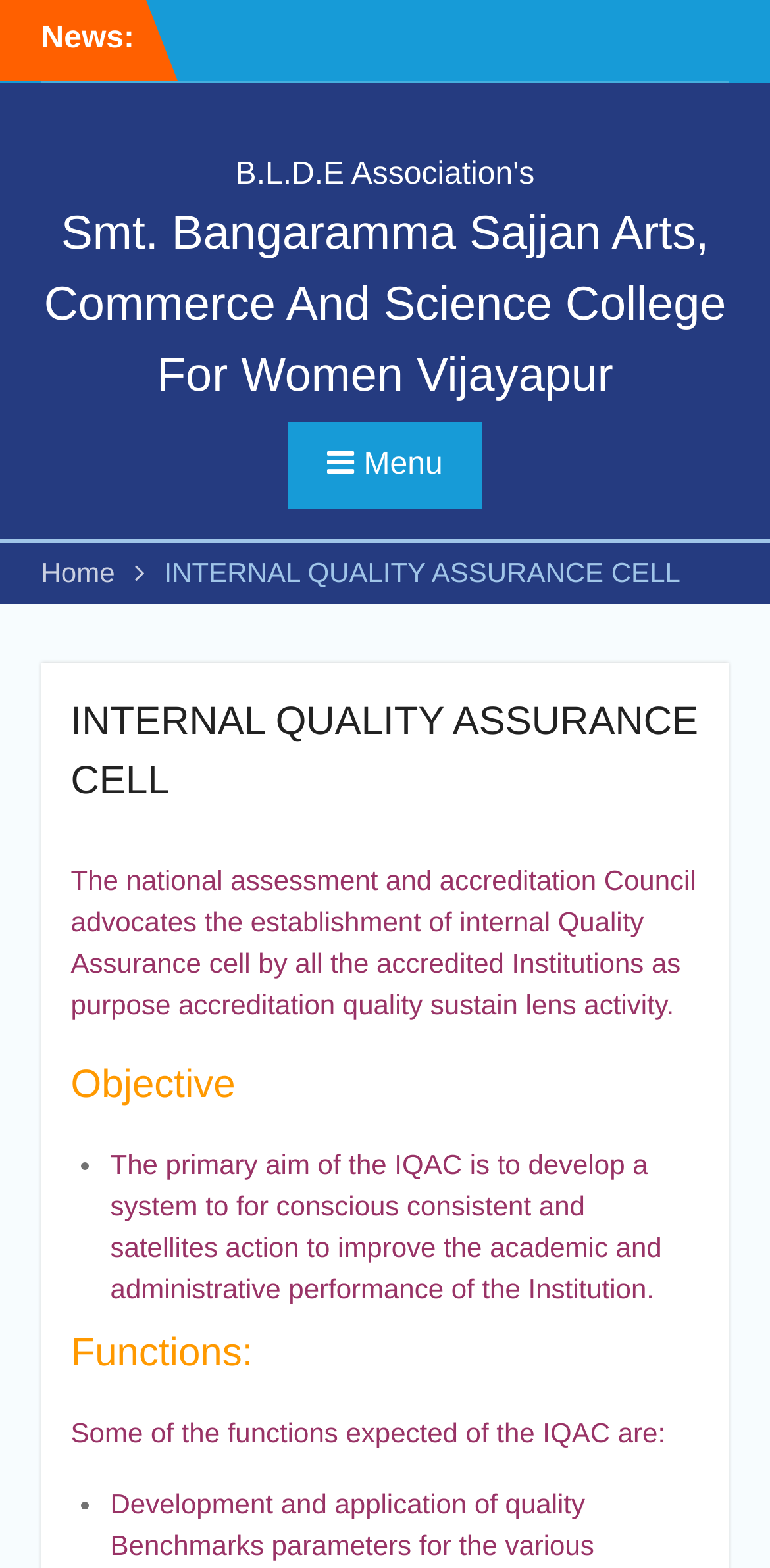Determine the bounding box coordinates in the format (top-left x, top-left y, bottom-right x, bottom-right y). Ensure all values are floating point numbers between 0 and 1. Identify the bounding box of the UI element described by: B.L.D.E Association's

[0.306, 0.101, 0.694, 0.122]